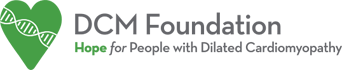What color is the word 'Hope' in the logo?
Provide an in-depth and detailed answer to the question.

The word 'Hope' is highlighted in green, accompanied by the phrase 'for People with Dilated Cardiomyopathy', reinforcing the foundation's mission to inspire and uplift those impacted by this condition.